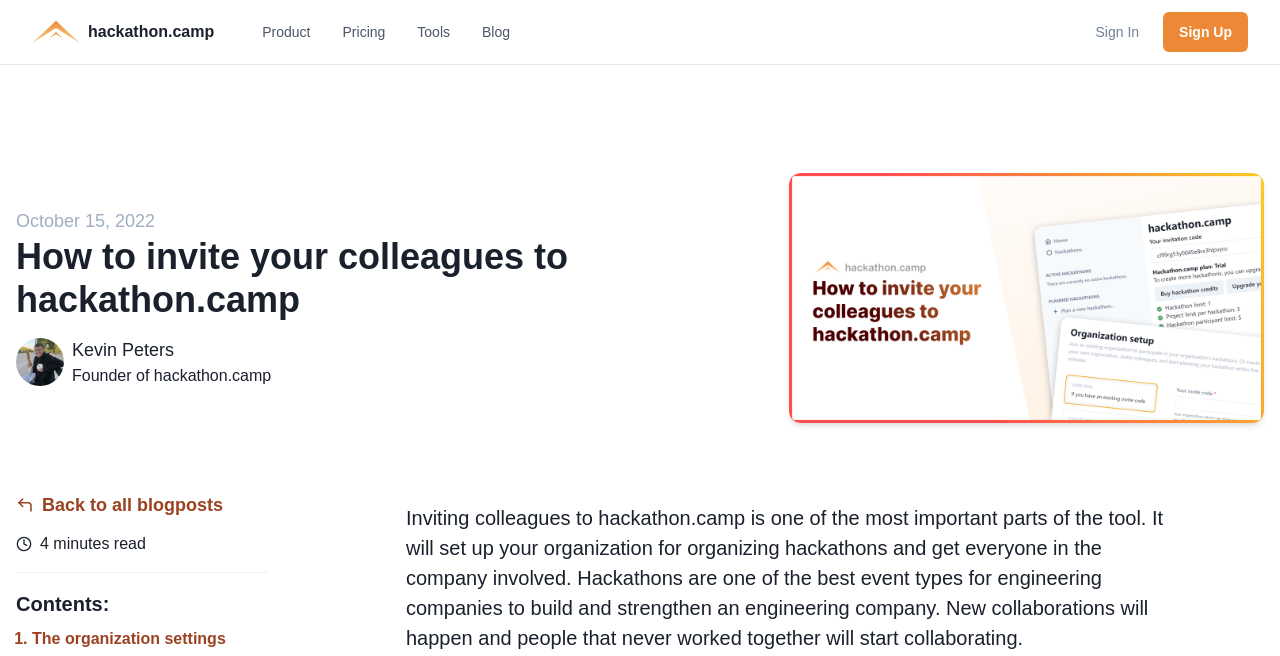Find the bounding box coordinates of the clickable area that will achieve the following instruction: "View the 'Product' page".

[0.199, 0.024, 0.249, 0.073]